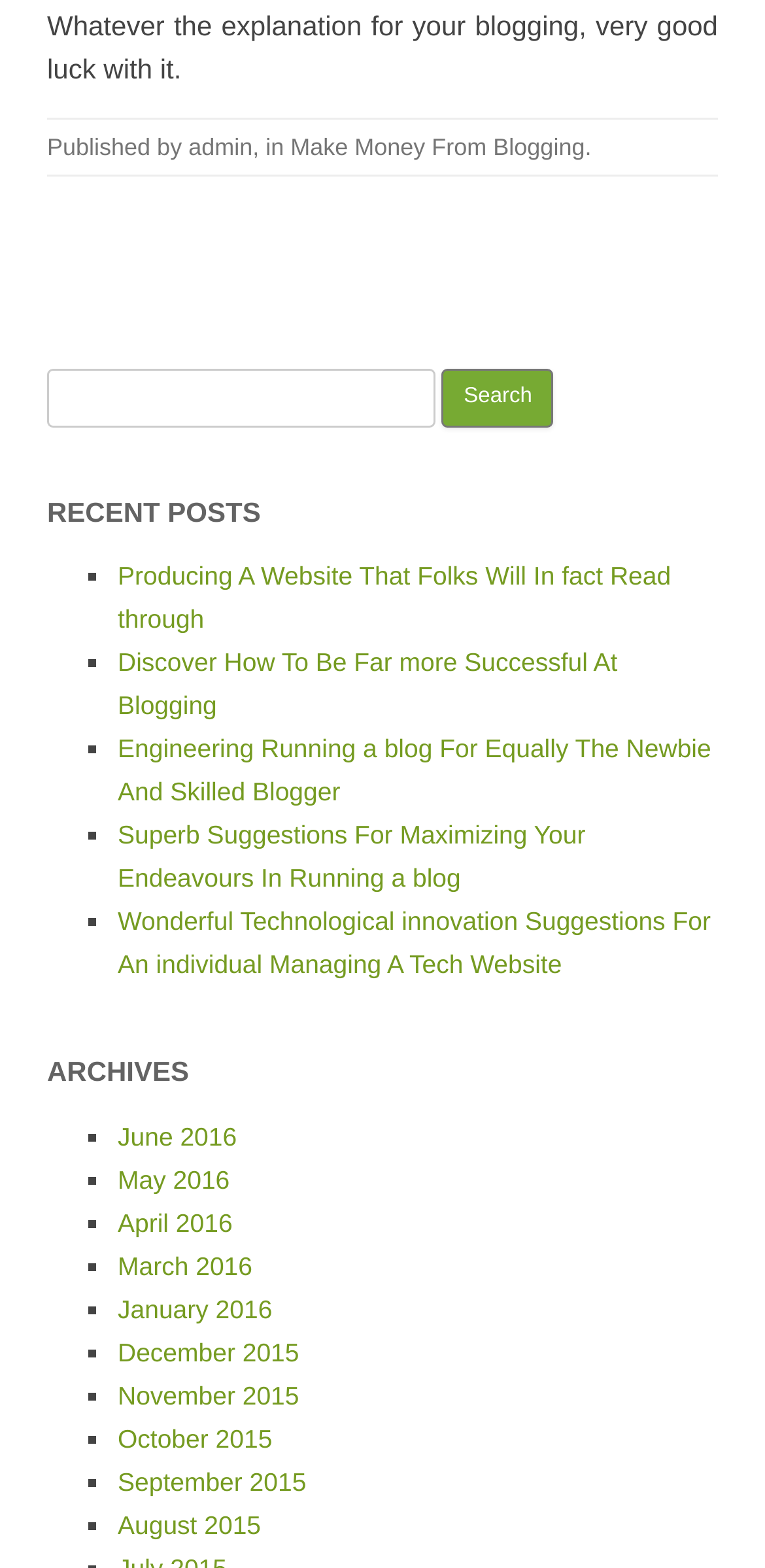Locate the bounding box coordinates of the segment that needs to be clicked to meet this instruction: "Go to admin page".

[0.246, 0.085, 0.33, 0.103]